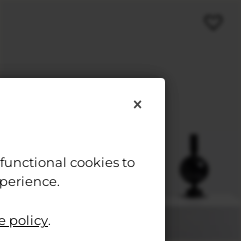What ambiance does the candle holder invite?
Please provide a single word or phrase as your answer based on the image.

Cozy and sophisticated